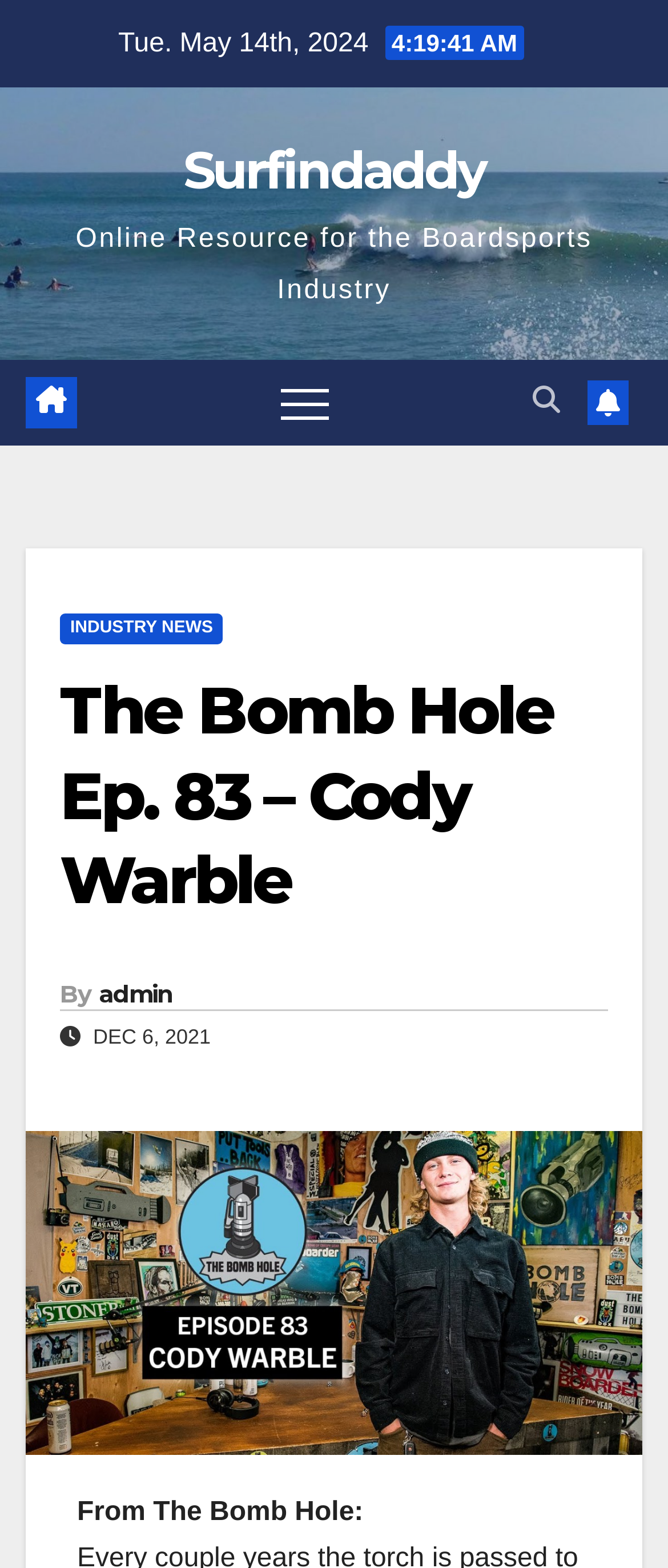Given the description "Surfindaddy", provide the bounding box coordinates of the corresponding UI element.

[0.274, 0.089, 0.726, 0.129]